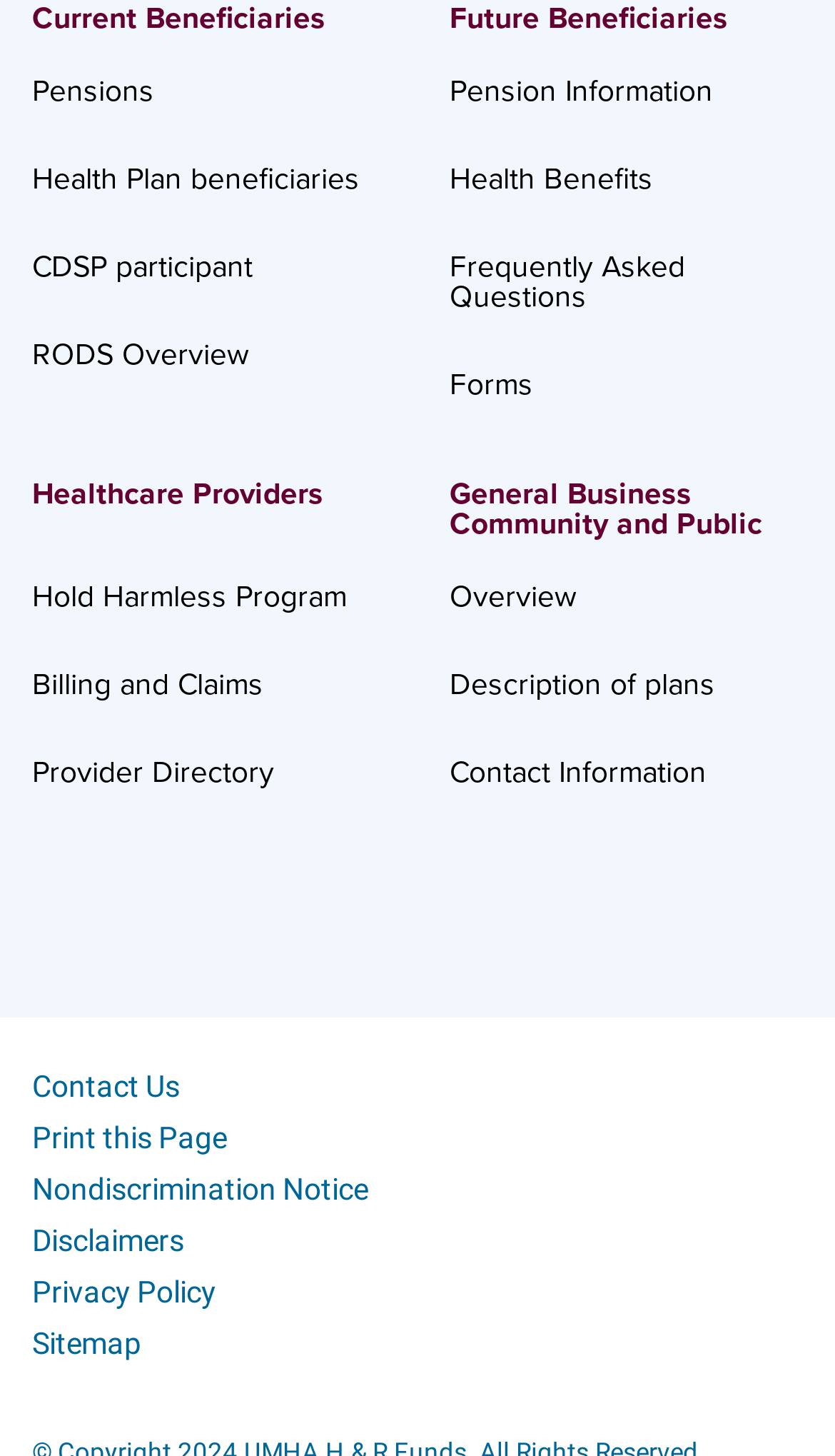Locate the bounding box coordinates of the element that should be clicked to execute the following instruction: "Access Provider Directory".

[0.038, 0.506, 0.328, 0.556]